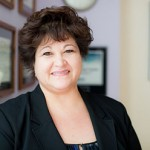What is Miranda's motto?
Give a comprehensive and detailed explanation for the question.

The caption explicitly mentions Miranda's motto, which is 'Proper planning is always less costly than litigation', emphasizing the importance of proactive planning in estate planning.